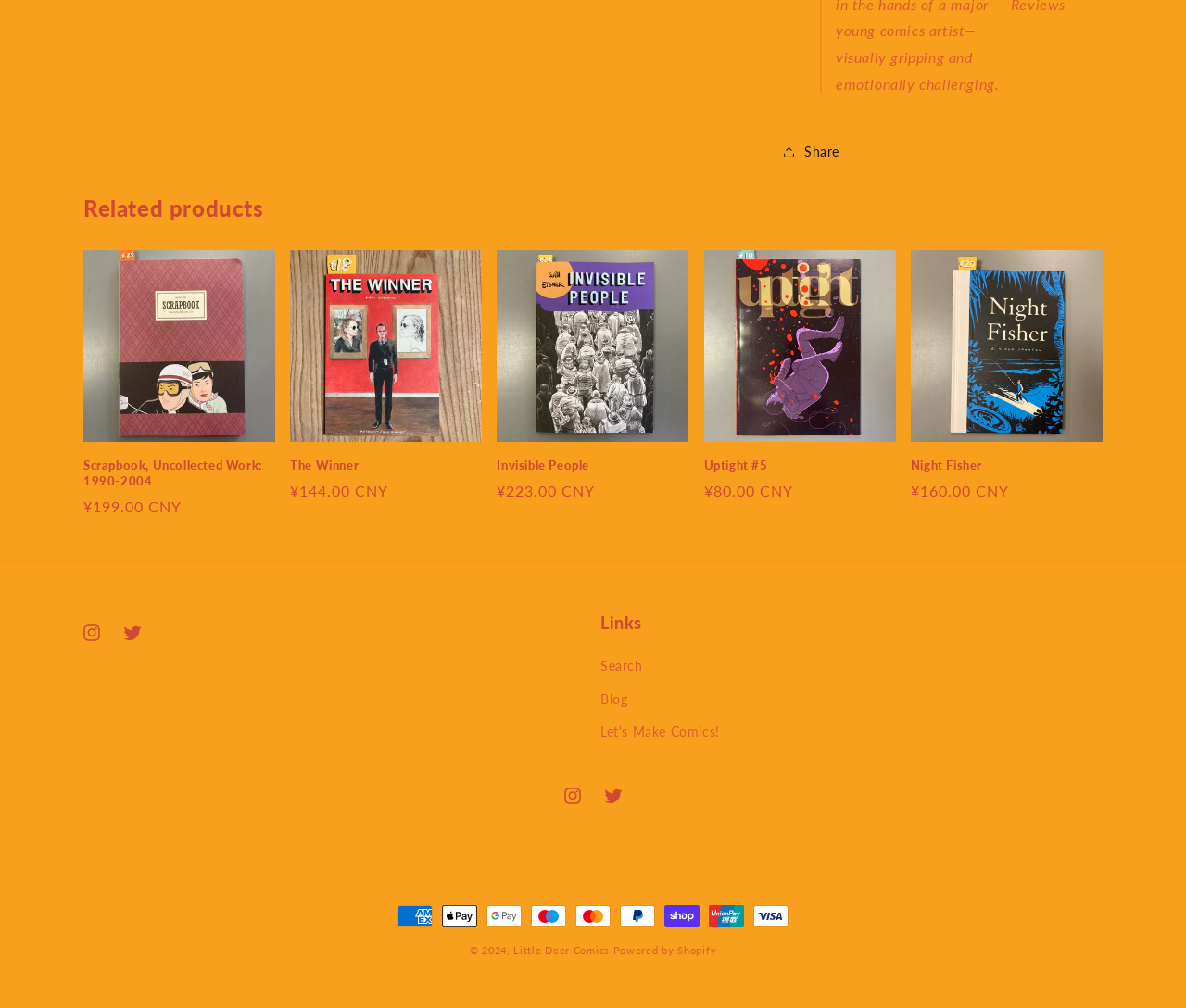What payment methods are accepted?
Your answer should be a single word or phrase derived from the screenshot.

Multiple